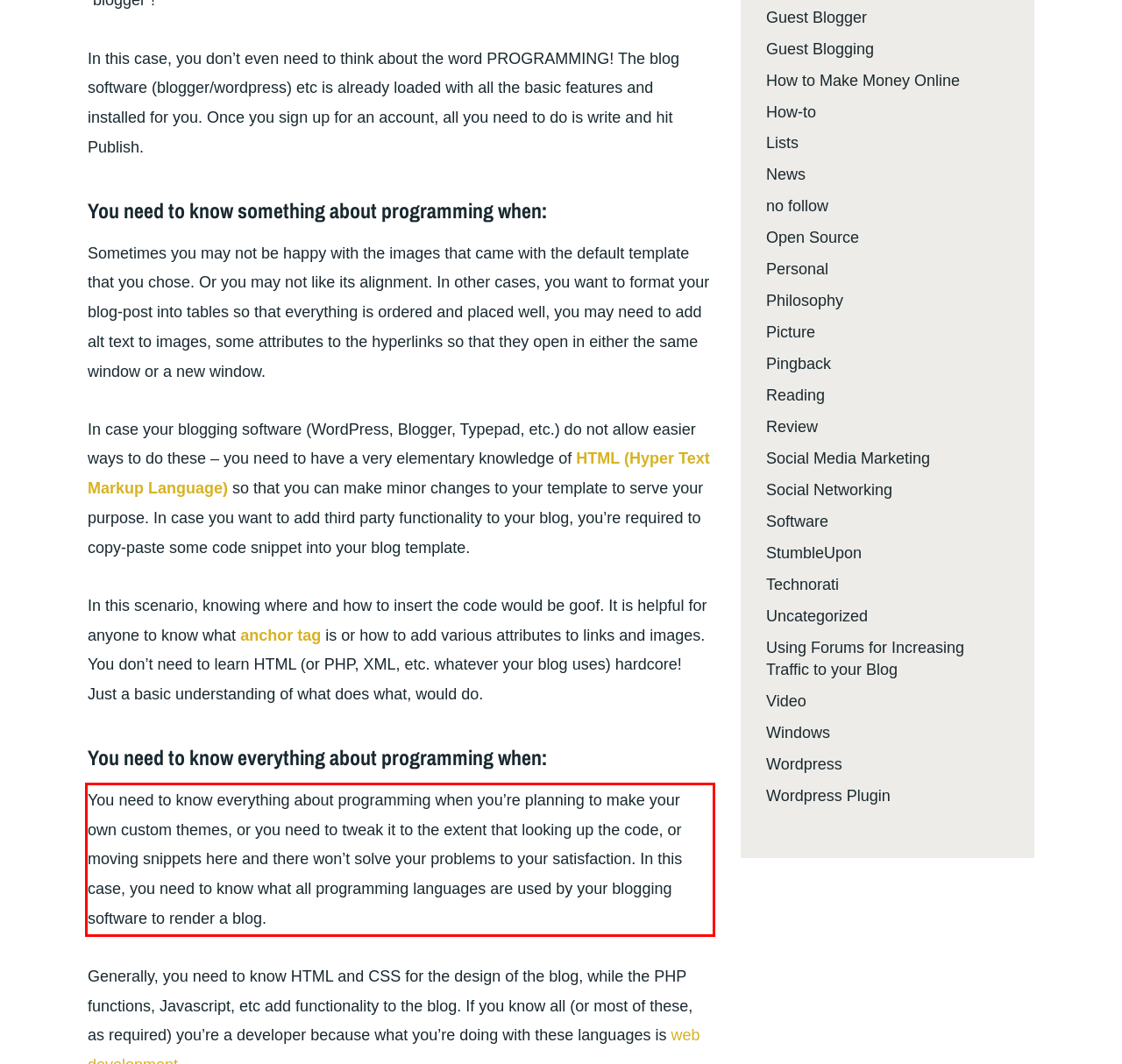Observe the screenshot of the webpage, locate the red bounding box, and extract the text content within it.

You need to know everything about programming when you’re planning to make your own custom themes, or you need to tweak it to the extent that looking up the code, or moving snippets here and there won’t solve your problems to your satisfaction. In this case, you need to know what all programming languages are used by your blogging software to render a blog.